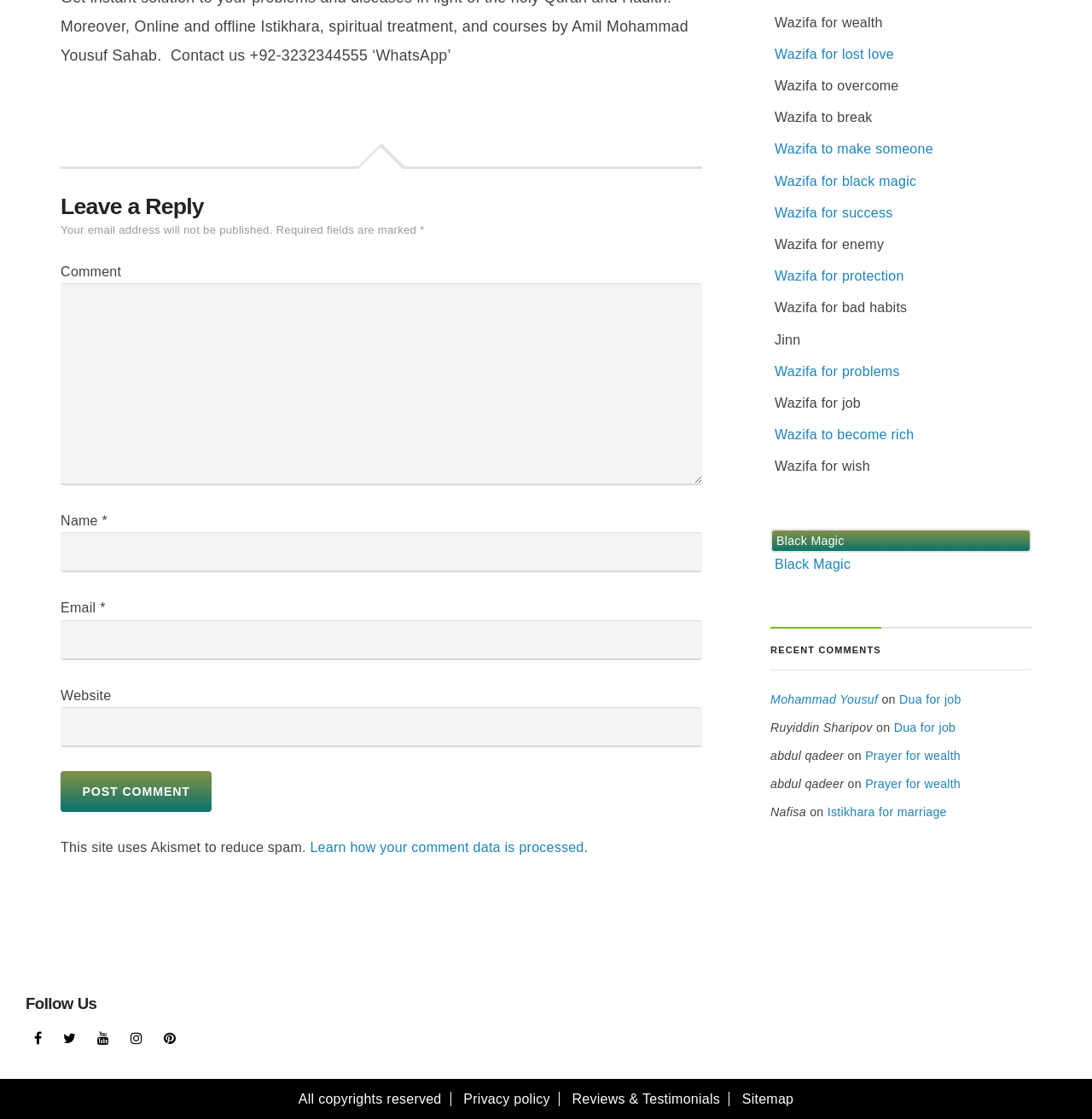Refer to the image and provide a thorough answer to this question:
What is the topic of the webpage?

The webpage has multiple links and text related to 'Wazifa', which is a term related to Islamic prayer and spirituality, indicating that the topic of the webpage is Wazifa.